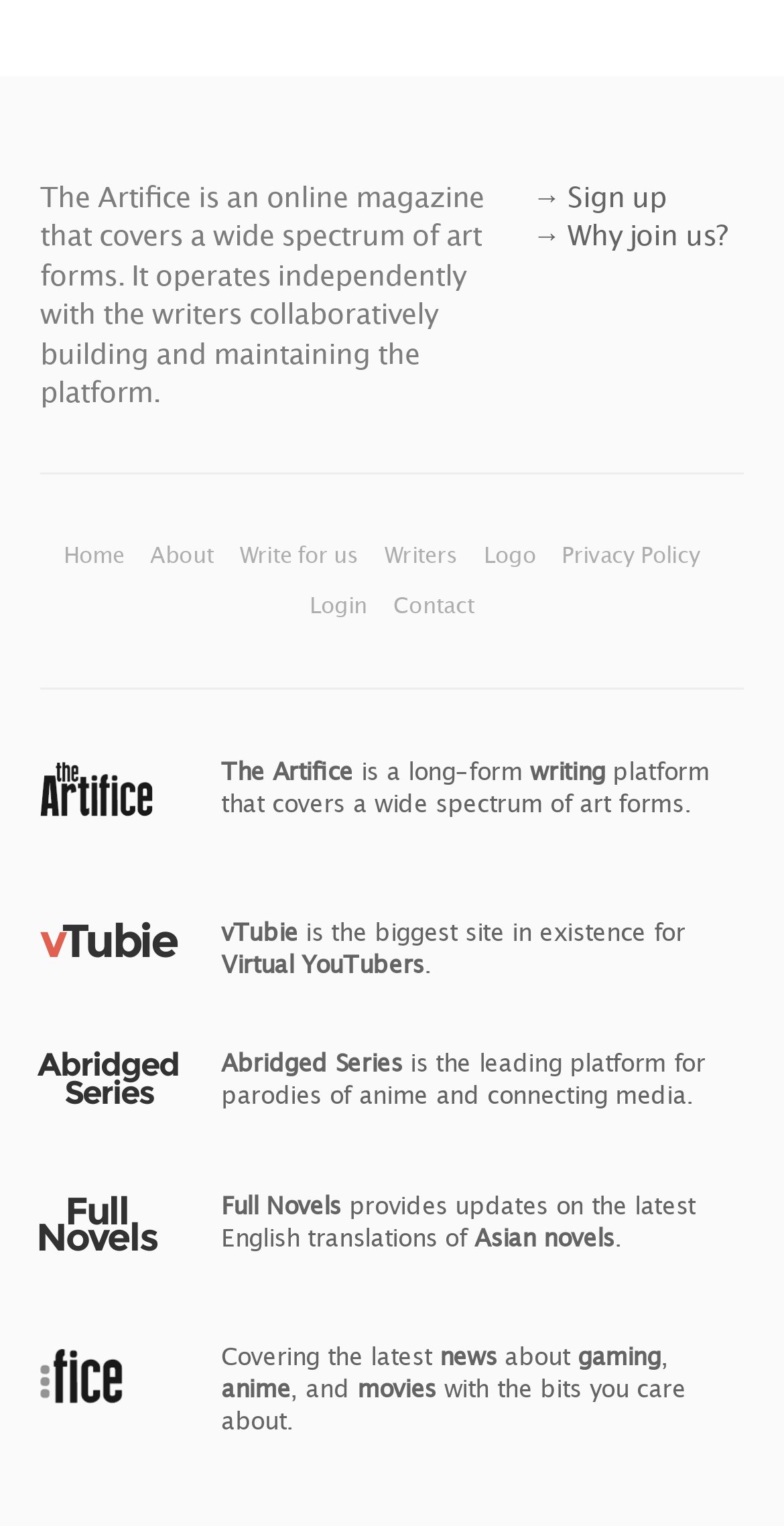Pinpoint the bounding box coordinates of the clickable element needed to complete the instruction: "Go to Home page". The coordinates should be provided as four float numbers between 0 and 1: [left, top, right, bottom].

[0.081, 0.354, 0.165, 0.372]